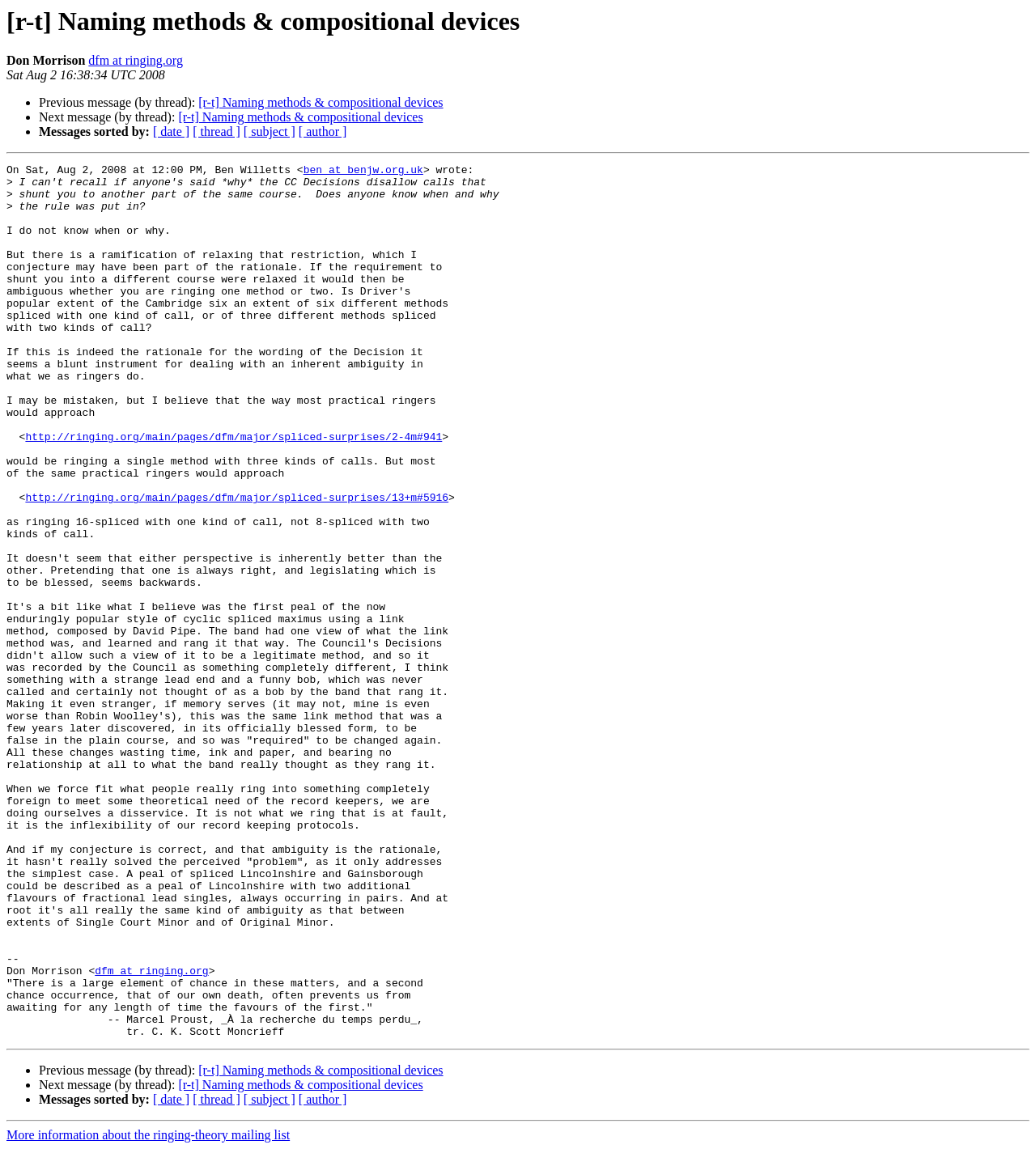Locate the bounding box coordinates of the area you need to click to fulfill this instruction: 'View previous message in thread'. The coordinates must be in the form of four float numbers ranging from 0 to 1: [left, top, right, bottom].

[0.038, 0.083, 0.192, 0.095]